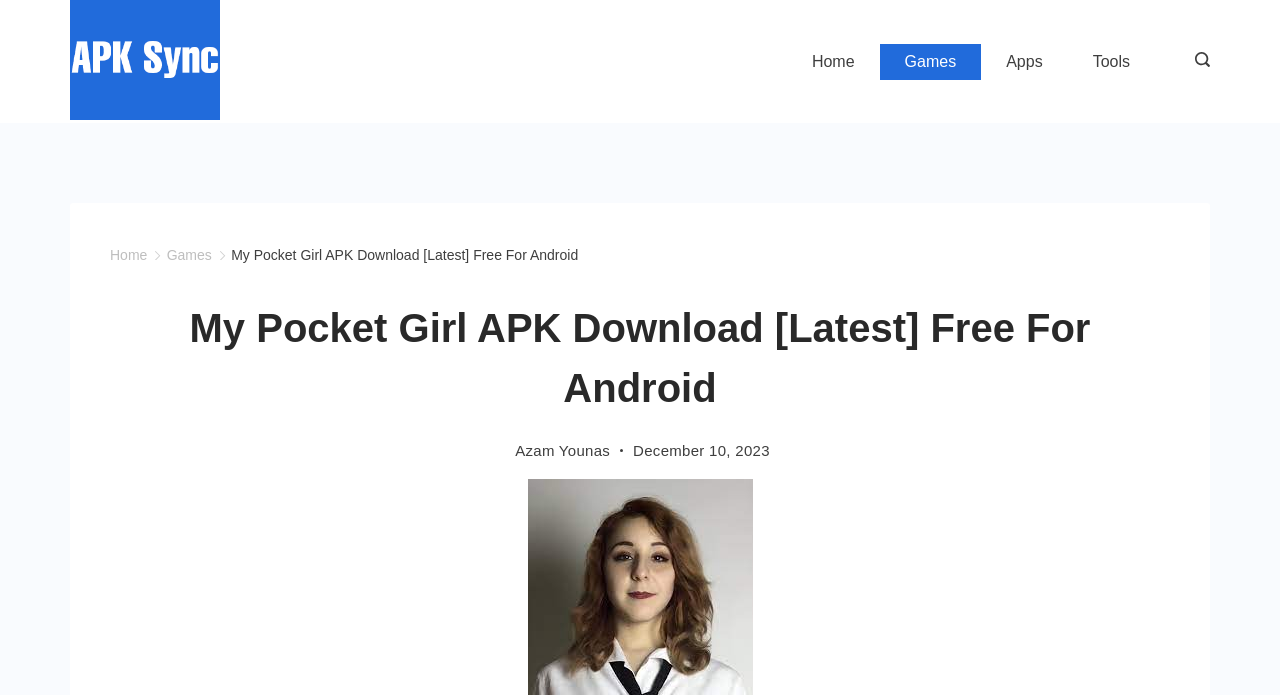Find and specify the bounding box coordinates that correspond to the clickable region for the instruction: "Click APKSYNC Logo".

[0.055, 0.0, 0.172, 0.177]